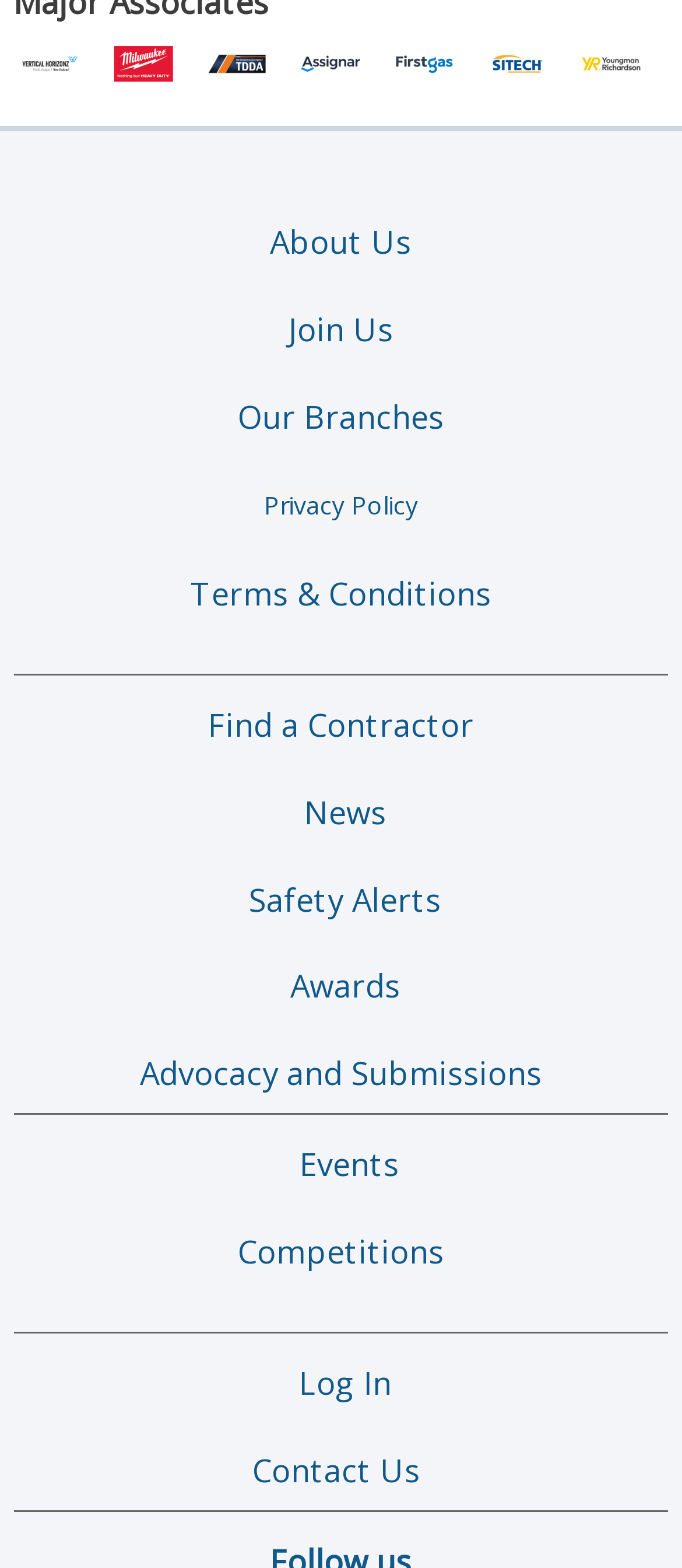Identify the bounding box coordinates for the element you need to click to achieve the following task: "Contact Us". The coordinates must be four float values ranging from 0 to 1, formatted as [left, top, right, bottom].

[0.37, 0.924, 0.629, 0.951]